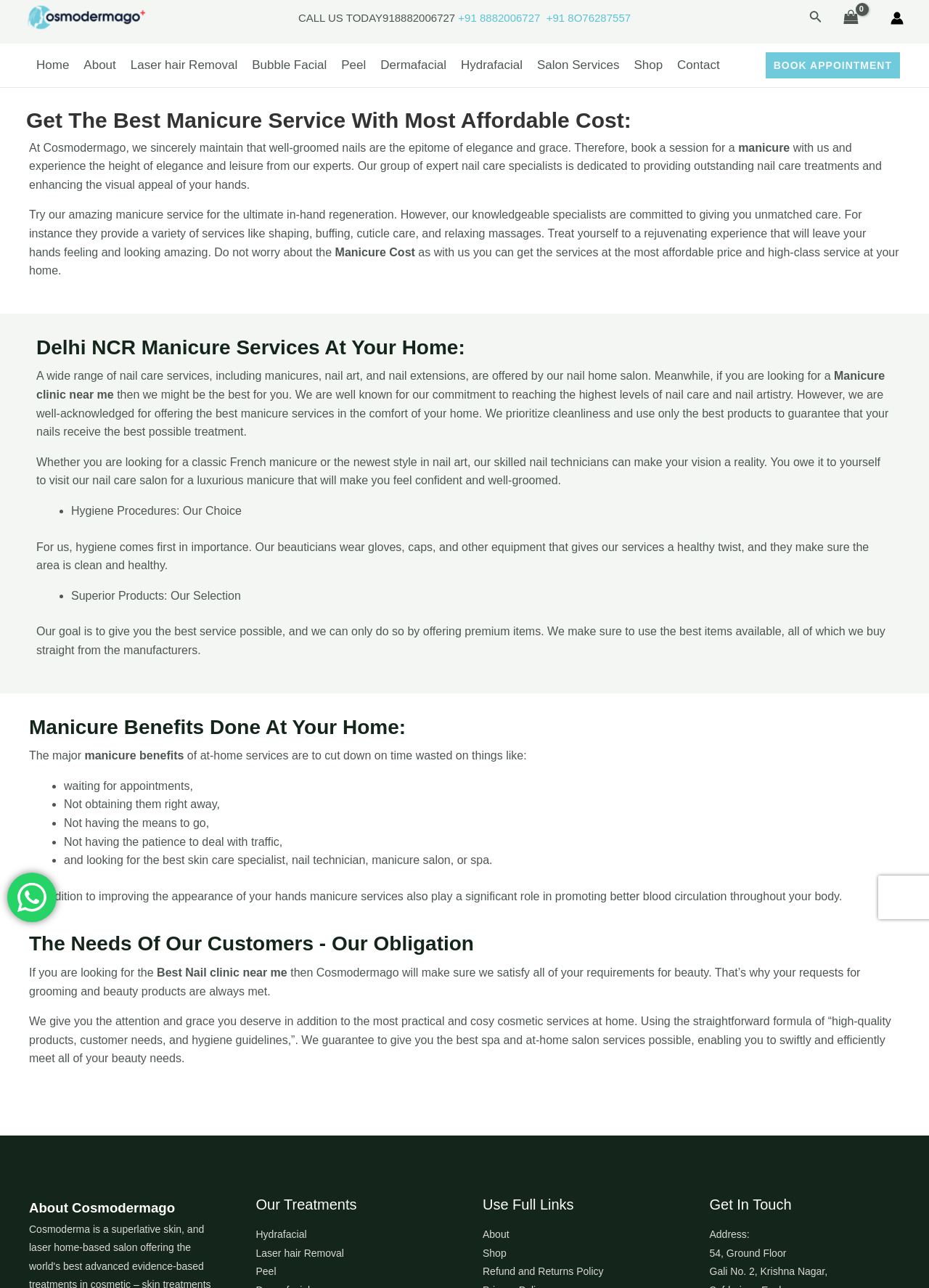What is the name of the nail care salon?
Can you provide an in-depth and detailed response to the question?

The name of the nail care salon can be found in the top-left corner of the webpage, where it says 'Cosmodermago' in the logo.